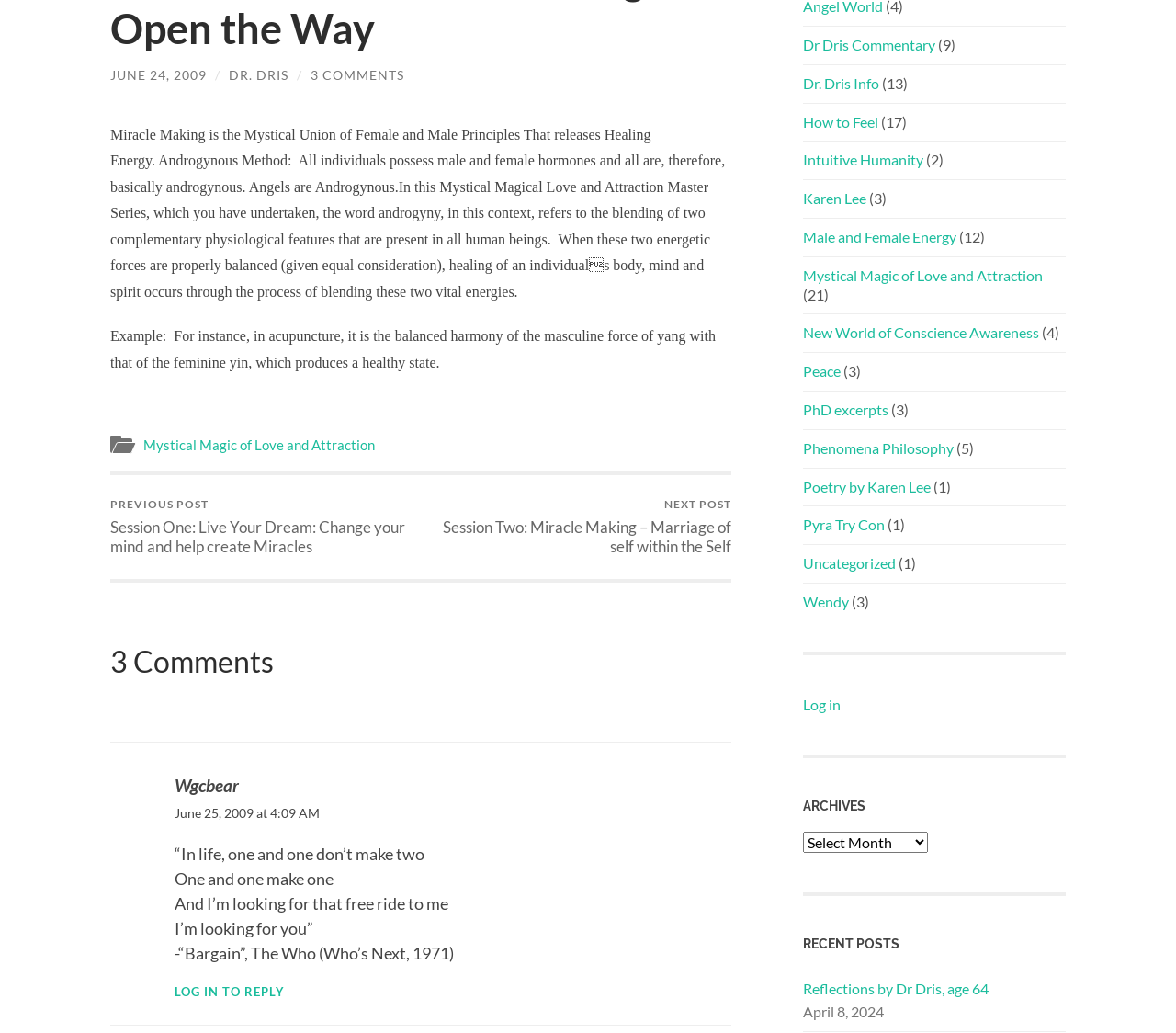Find the bounding box coordinates for the UI element that matches this description: "Log in to Reply".

[0.148, 0.954, 0.242, 0.967]